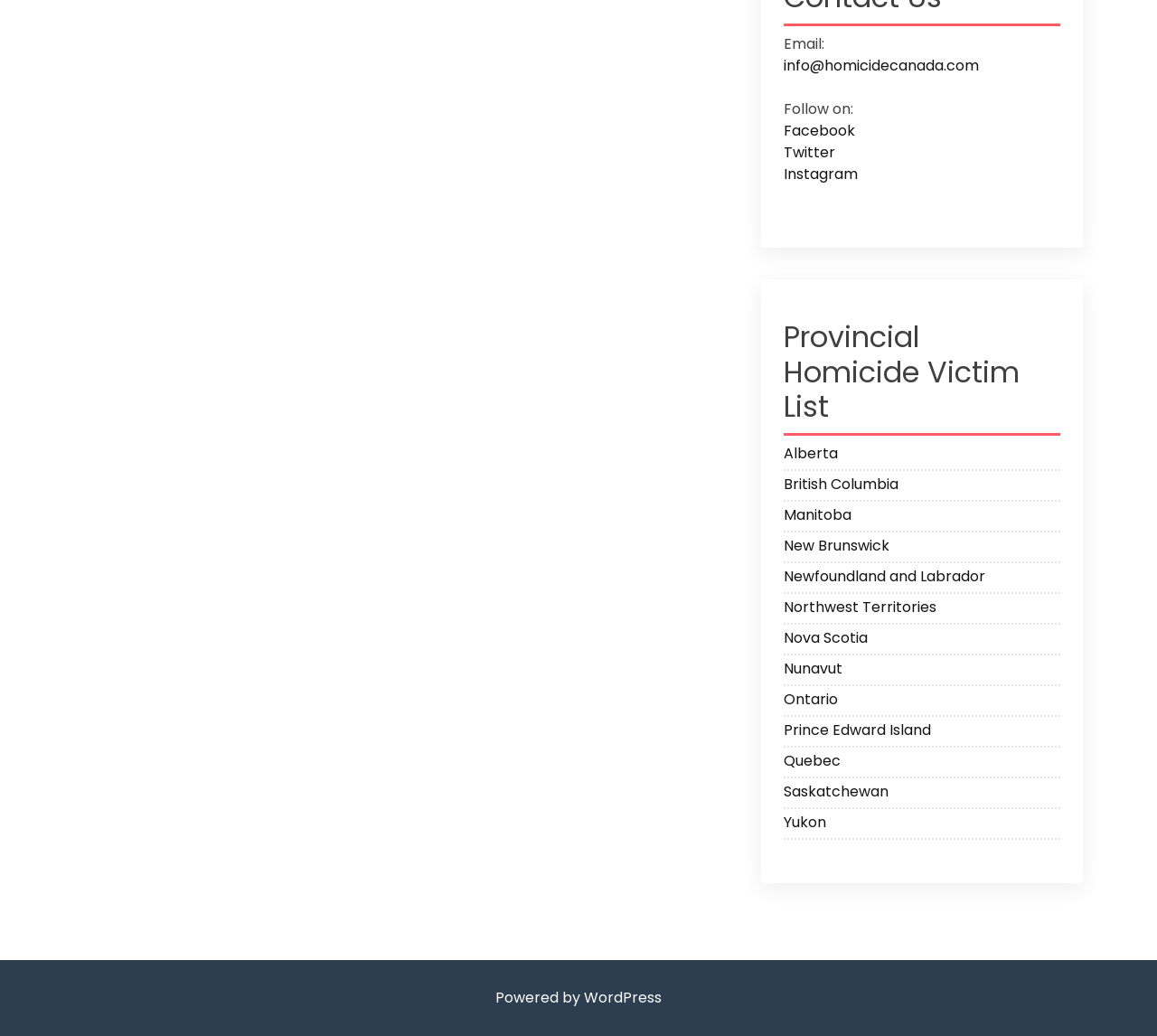Determine the coordinates of the bounding box for the clickable area needed to execute this instruction: "View Ontario homicide victims".

[0.677, 0.665, 0.916, 0.691]